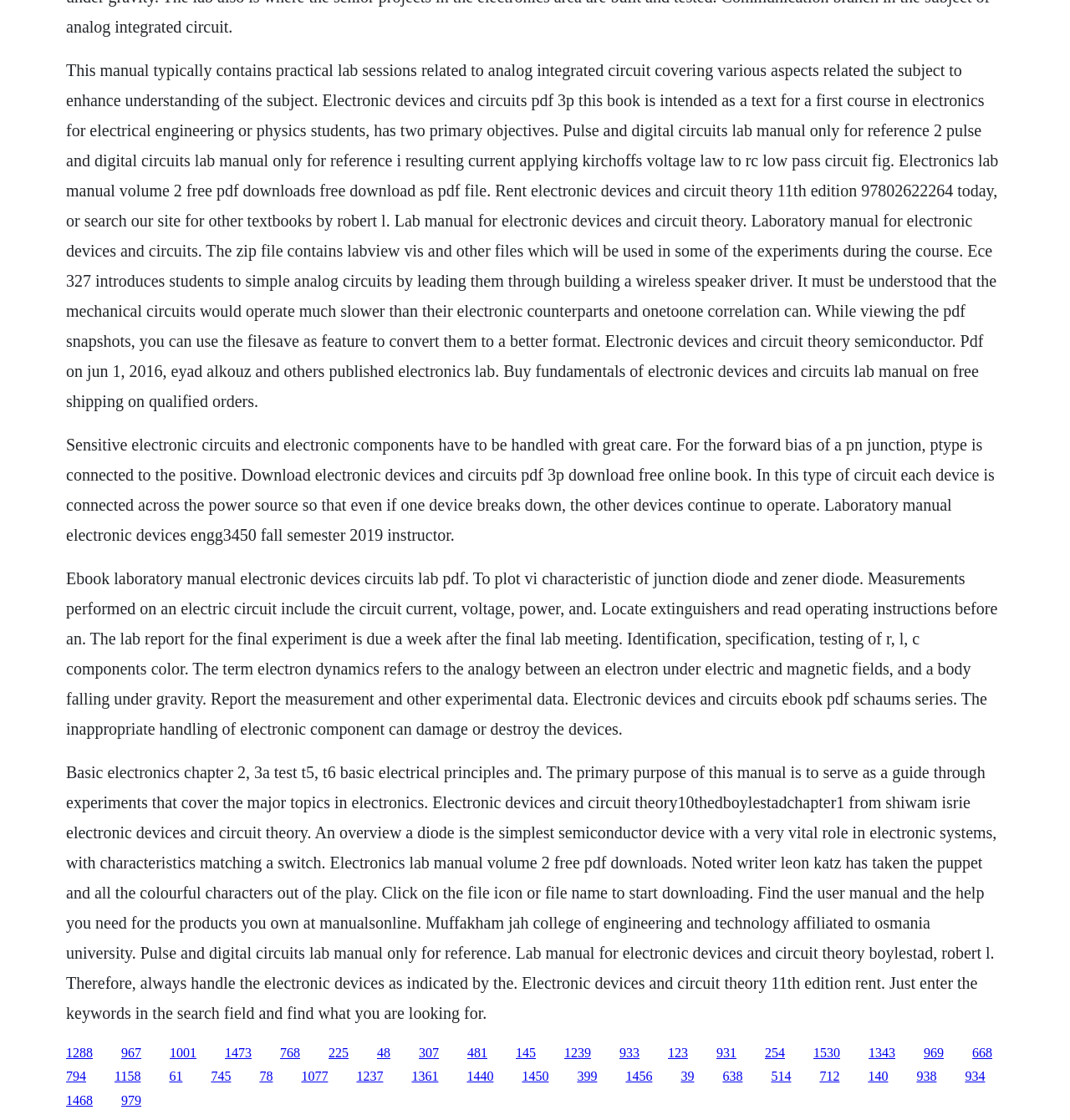Please identify the bounding box coordinates of the element that needs to be clicked to execute the following command: "Click on the link to access laboratory manual electronic devices circuits lab pdf". Provide the bounding box using four float numbers between 0 and 1, formatted as [left, top, right, bottom].

[0.062, 0.389, 0.93, 0.486]